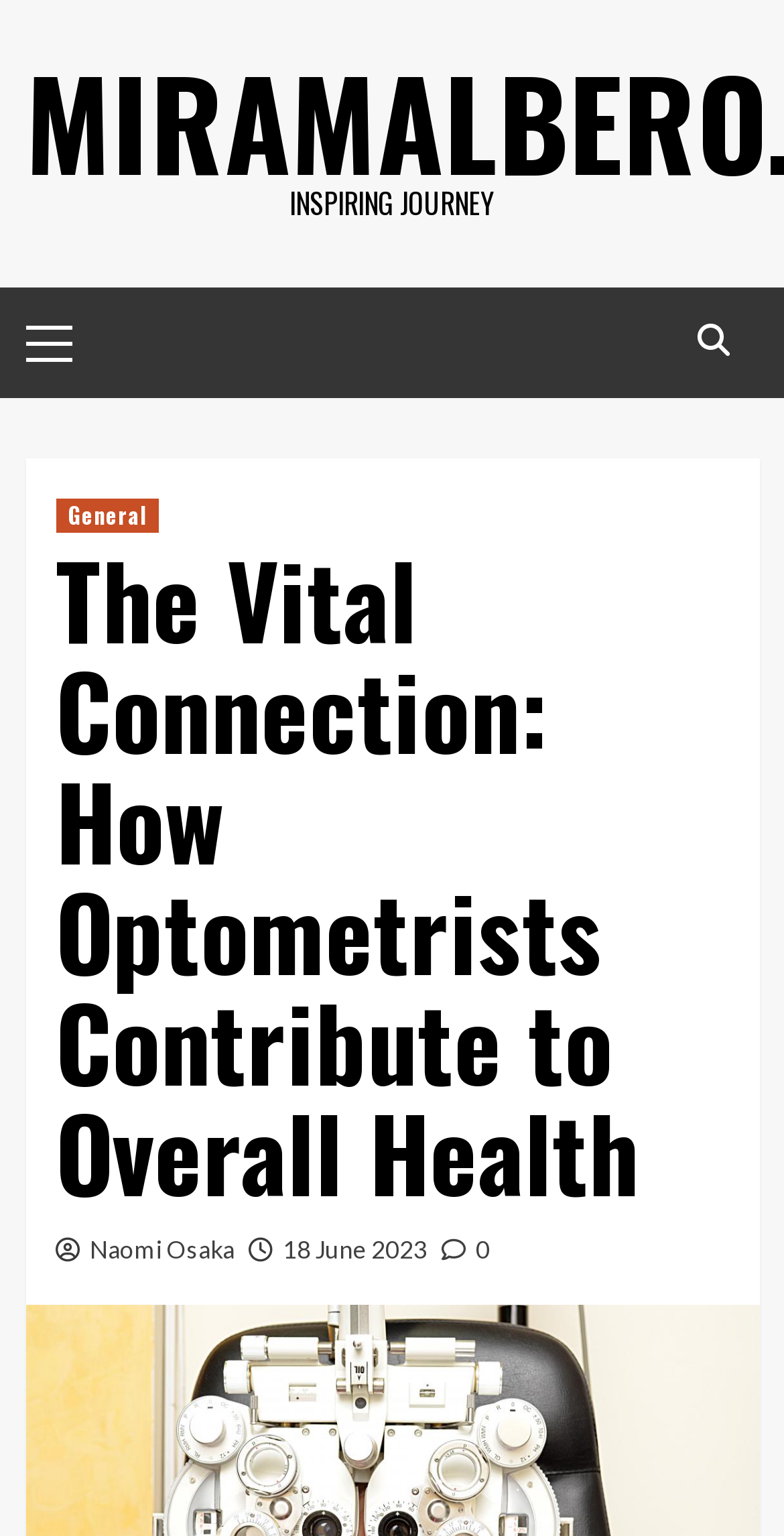What is the symbol next to the 'General' link?
Based on the screenshot, answer the question with a single word or phrase.

